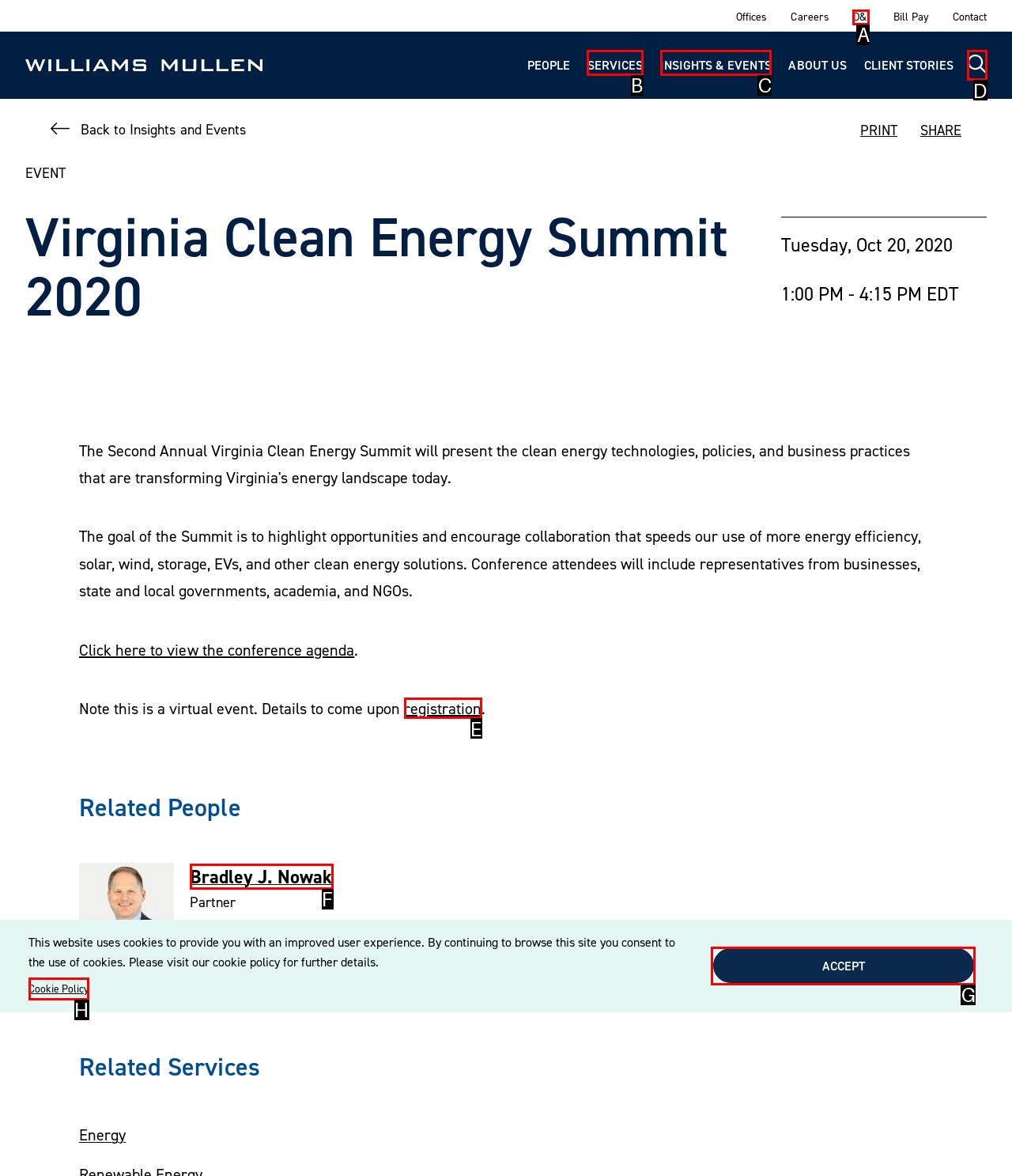Indicate which red-bounded element should be clicked to perform the task: Go to Home page Answer with the letter of the correct option.

None